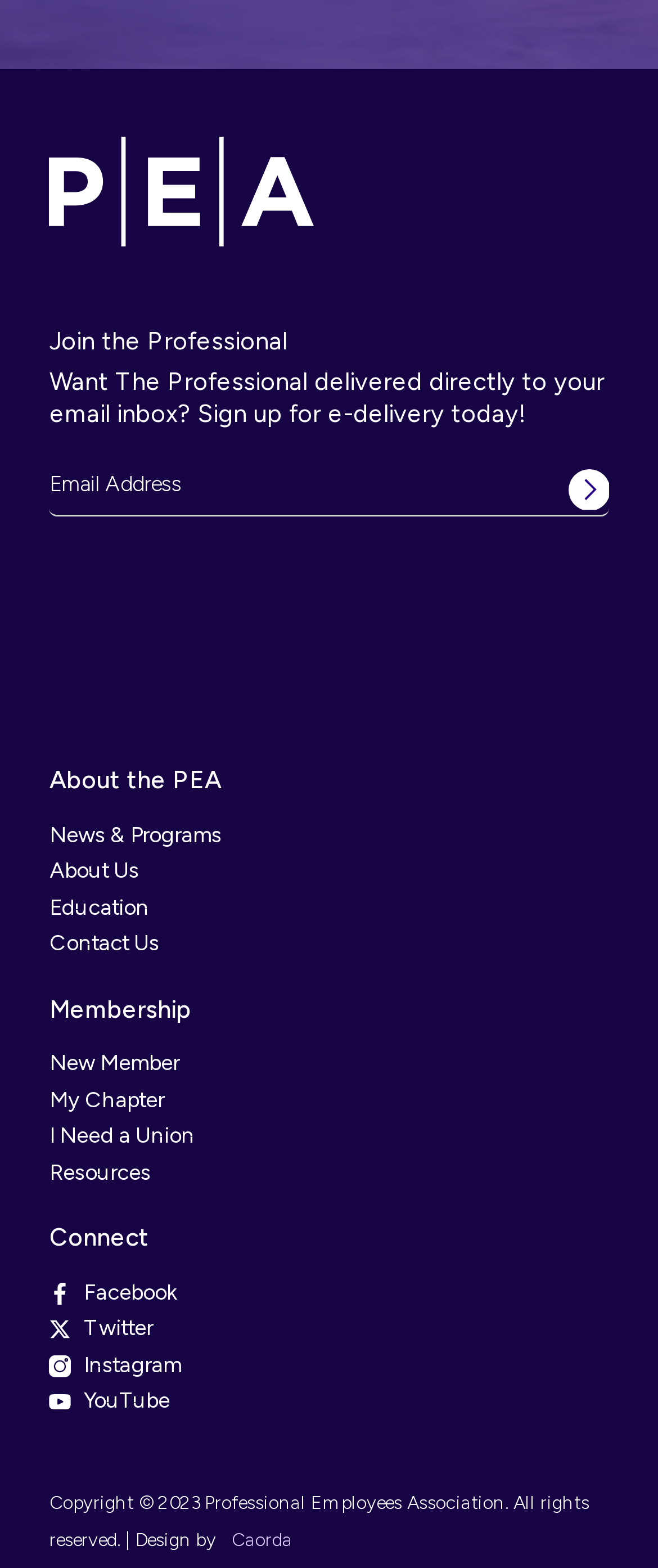Highlight the bounding box coordinates of the element that should be clicked to carry out the following instruction: "Visit News & Programs". The coordinates must be given as four float numbers ranging from 0 to 1, i.e., [left, top, right, bottom].

[0.075, 0.524, 0.337, 0.54]